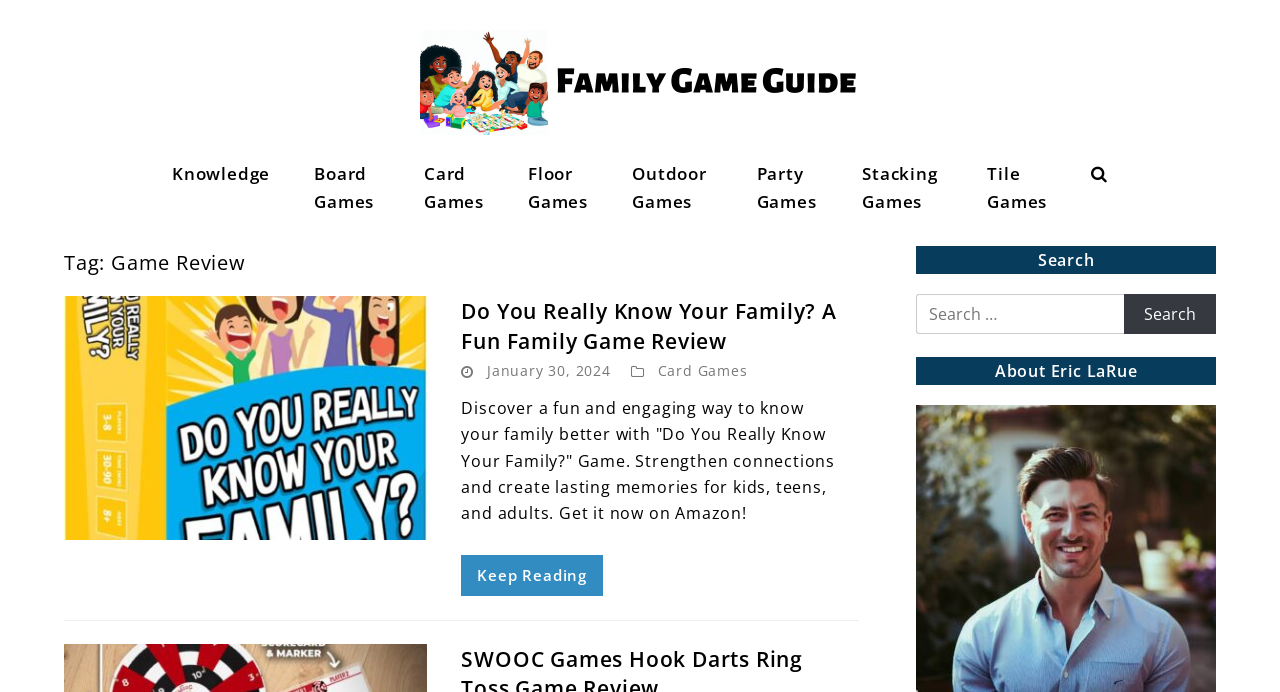Using the information in the image, give a detailed answer to the following question: What is the date of the first game review on the webpage?

I found a time element on the webpage with a static text 'January 30, 2024'. This is likely the date of the first game review on the webpage.